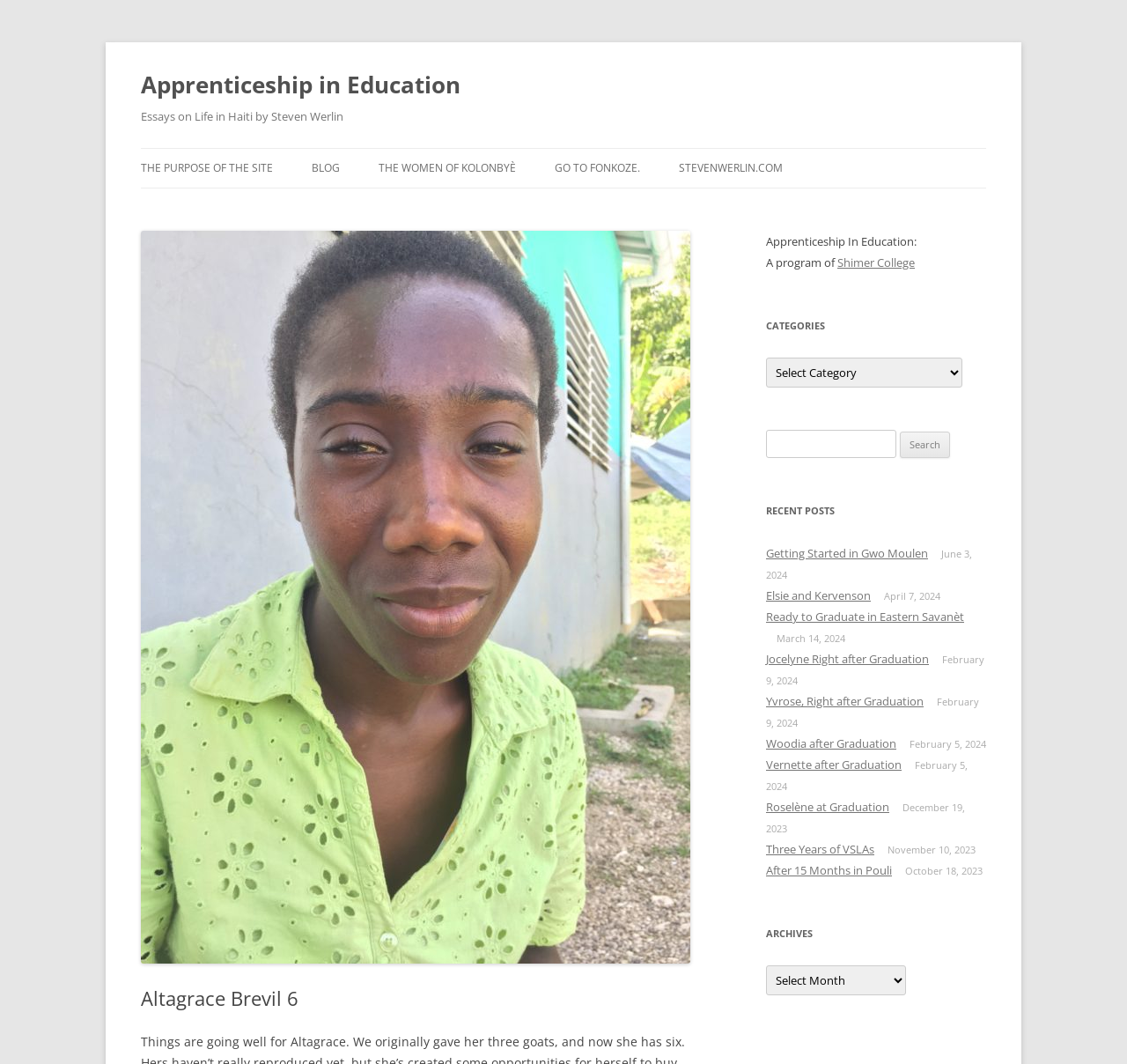Could you indicate the bounding box coordinates of the region to click in order to complete this instruction: "Click on the 'Apprenticeship in Education' link".

[0.125, 0.06, 0.409, 0.099]